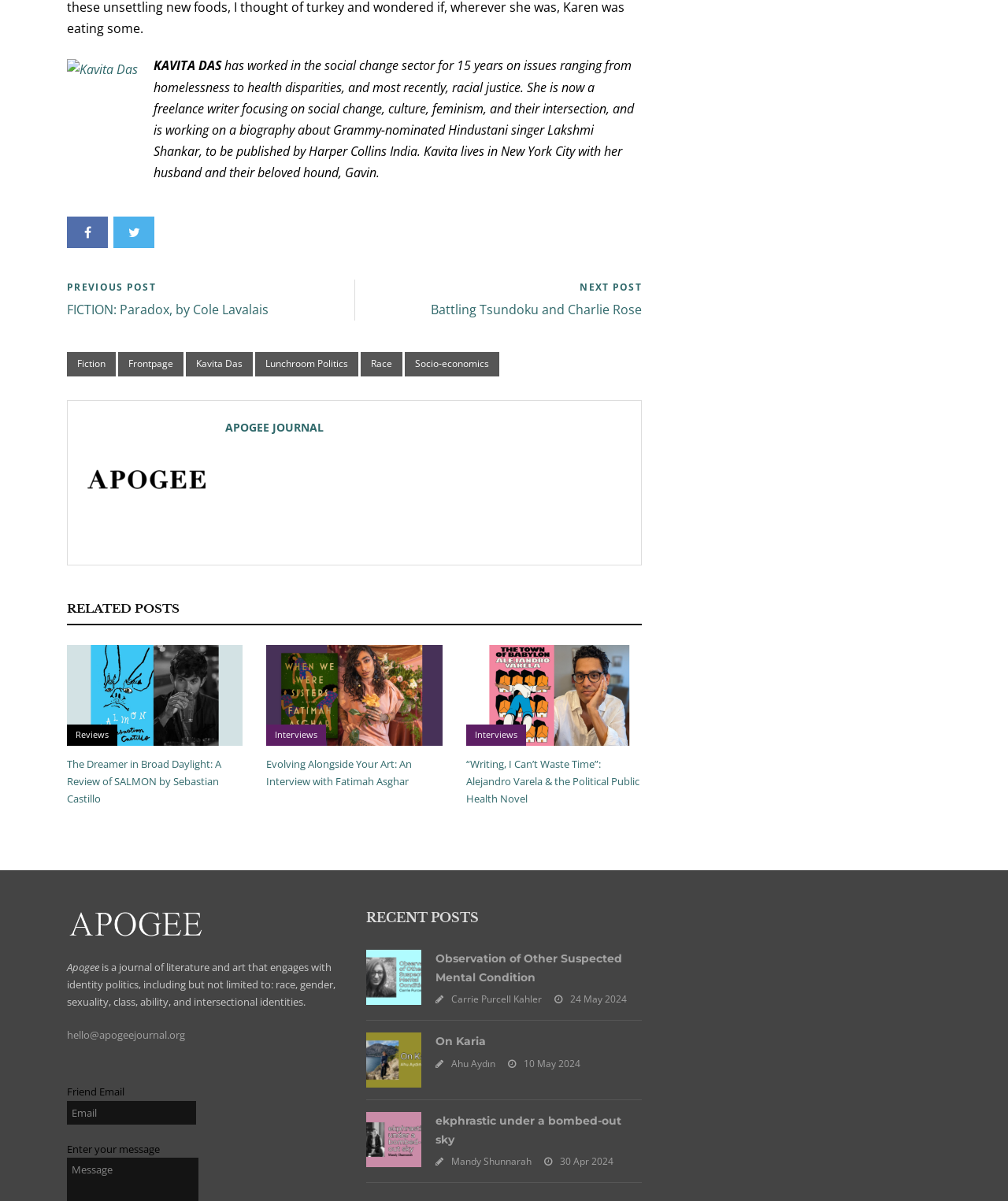How many recent posts are listed?
Examine the webpage screenshot and provide an in-depth answer to the question.

The webpage contains a heading 'RECENT POSTS' followed by three links with descriptions, which suggests that there are three recent posts listed.